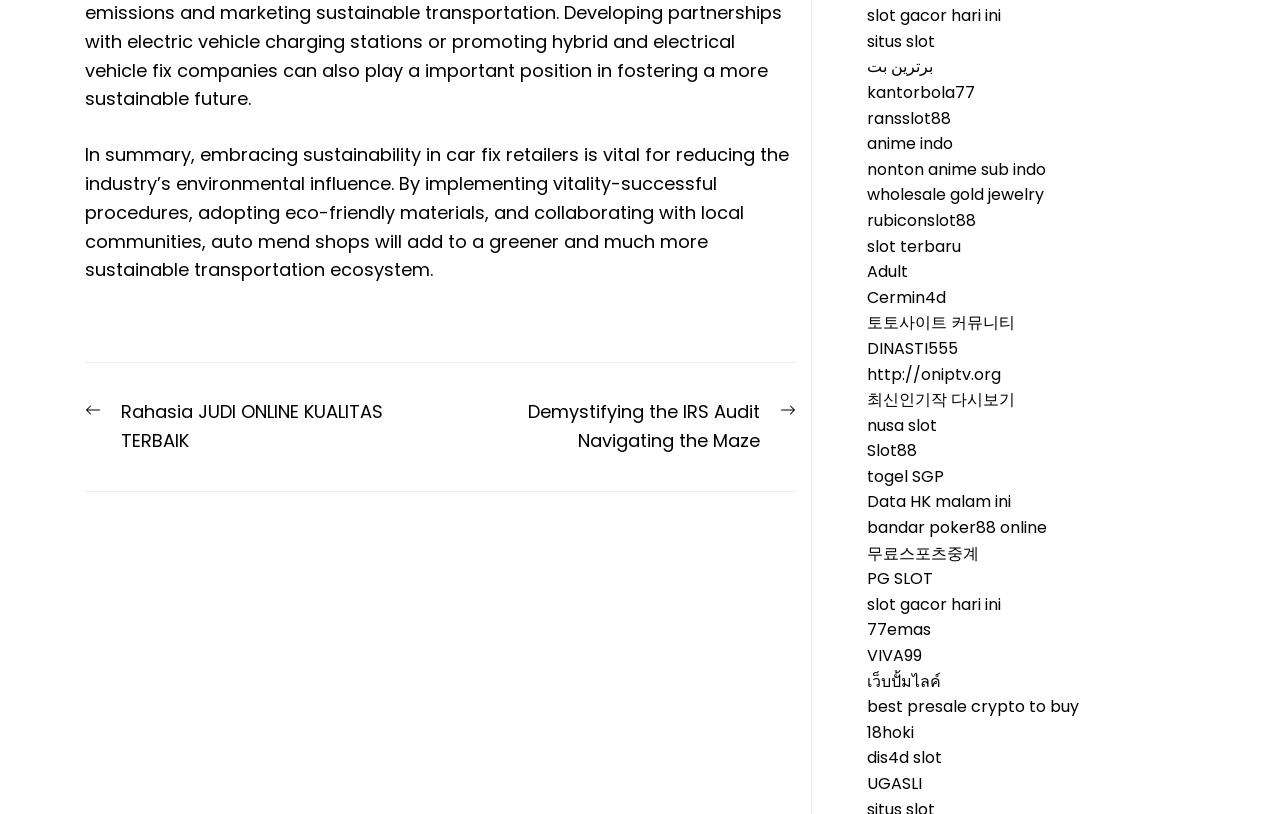How many links are there in the navigation section?
Give a comprehensive and detailed explanation for the question.

The navigation section can be identified by the heading 'Post navigation' and contains two links: 'Previous post: Rahasia JUDI ONLINE KUALITAS TERBAIK' and 'Next post: Demystifying the IRS Audit Navigating the Maze'. Therefore, there are two links in the navigation section.